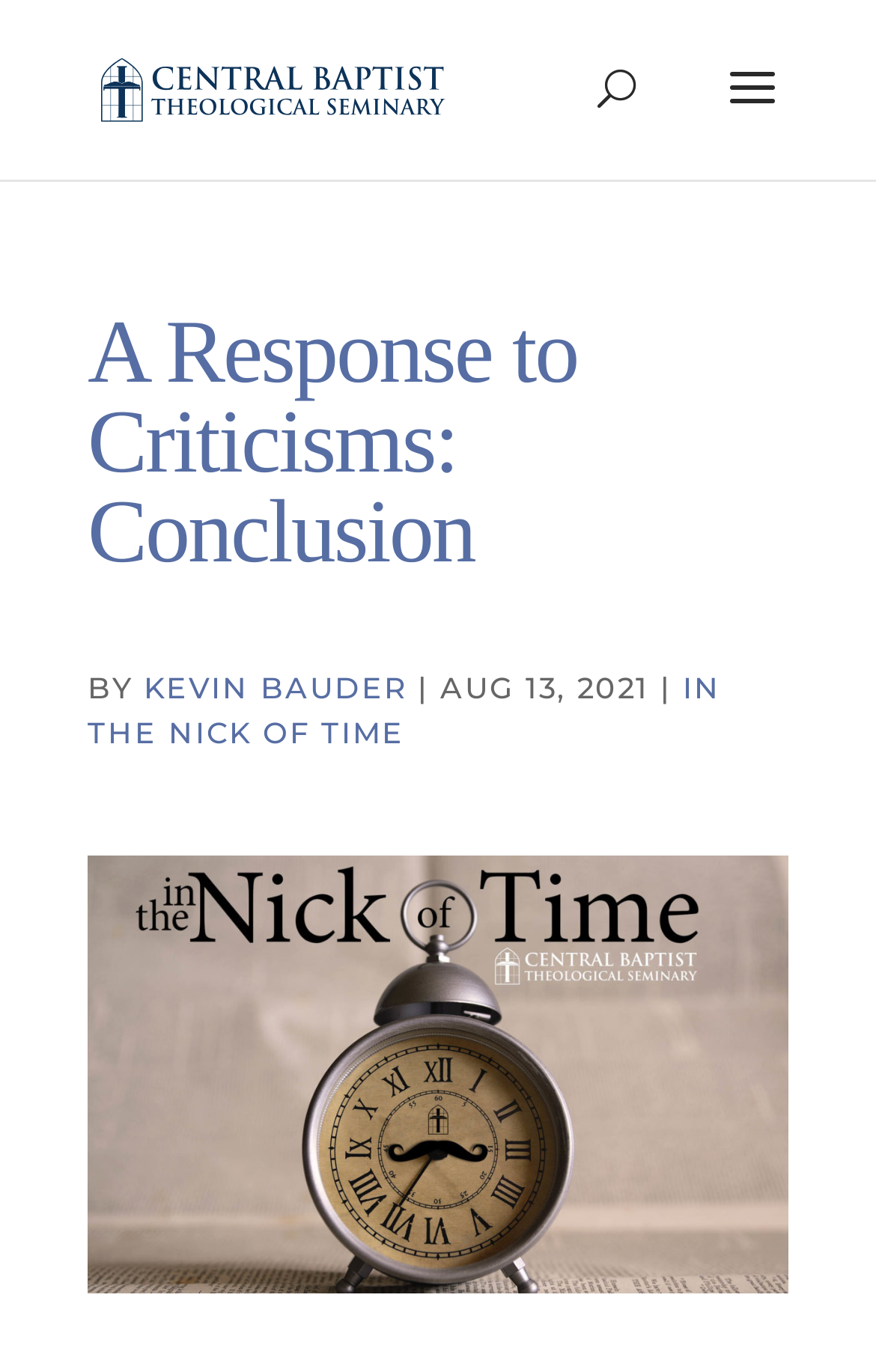Detail the webpage's structure and highlights in your description.

The webpage is titled "A Response to Criticisms: Conclusion - Central Baptist Theological Seminary". At the top left, there is a link to "Central Baptist Theological Seminary" accompanied by an image with the same name. Below this, there is a search bar that spans almost the entire width of the page. 

The main content of the page is headed by a title "A Response to Criticisms: Conclusion" which is centered near the top of the page. Below this title, there is an author section that includes the text "BY" followed by a link to the author's name, "KEVIN BAUDER", and then a vertical line, and finally the date "AUG 13, 2021". 

To the right of the author section, there is a link to another article titled "IN THE NICK OF TIME".